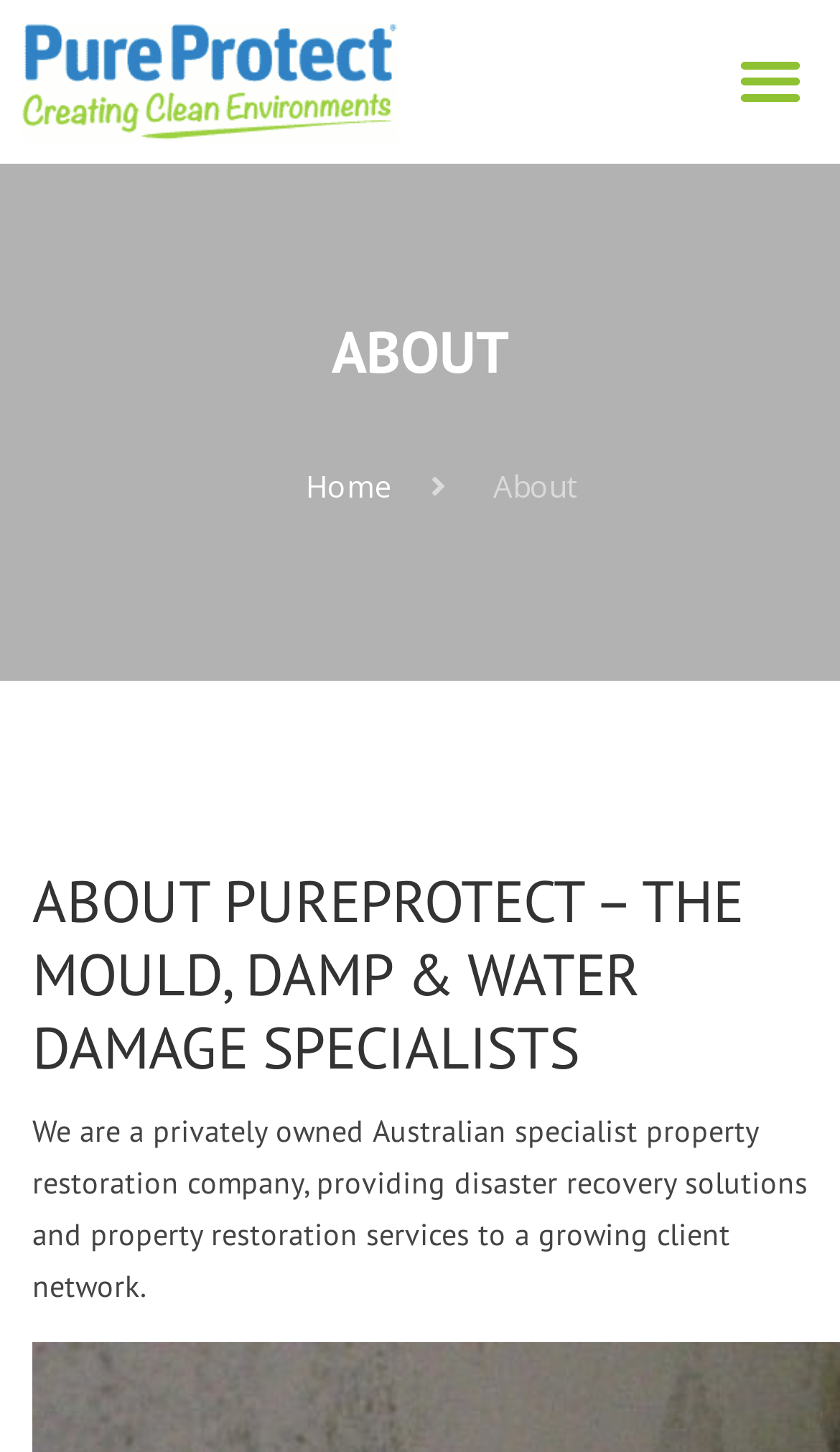What is the company's ownership structure?
Analyze the image and provide a thorough answer to the question.

The company is privately owned, as mentioned in the static text 'We are a privately owned Australian specialist property restoration company...' which is located at the middle of the webpage, with a bounding box of [0.038, 0.766, 0.962, 0.899].